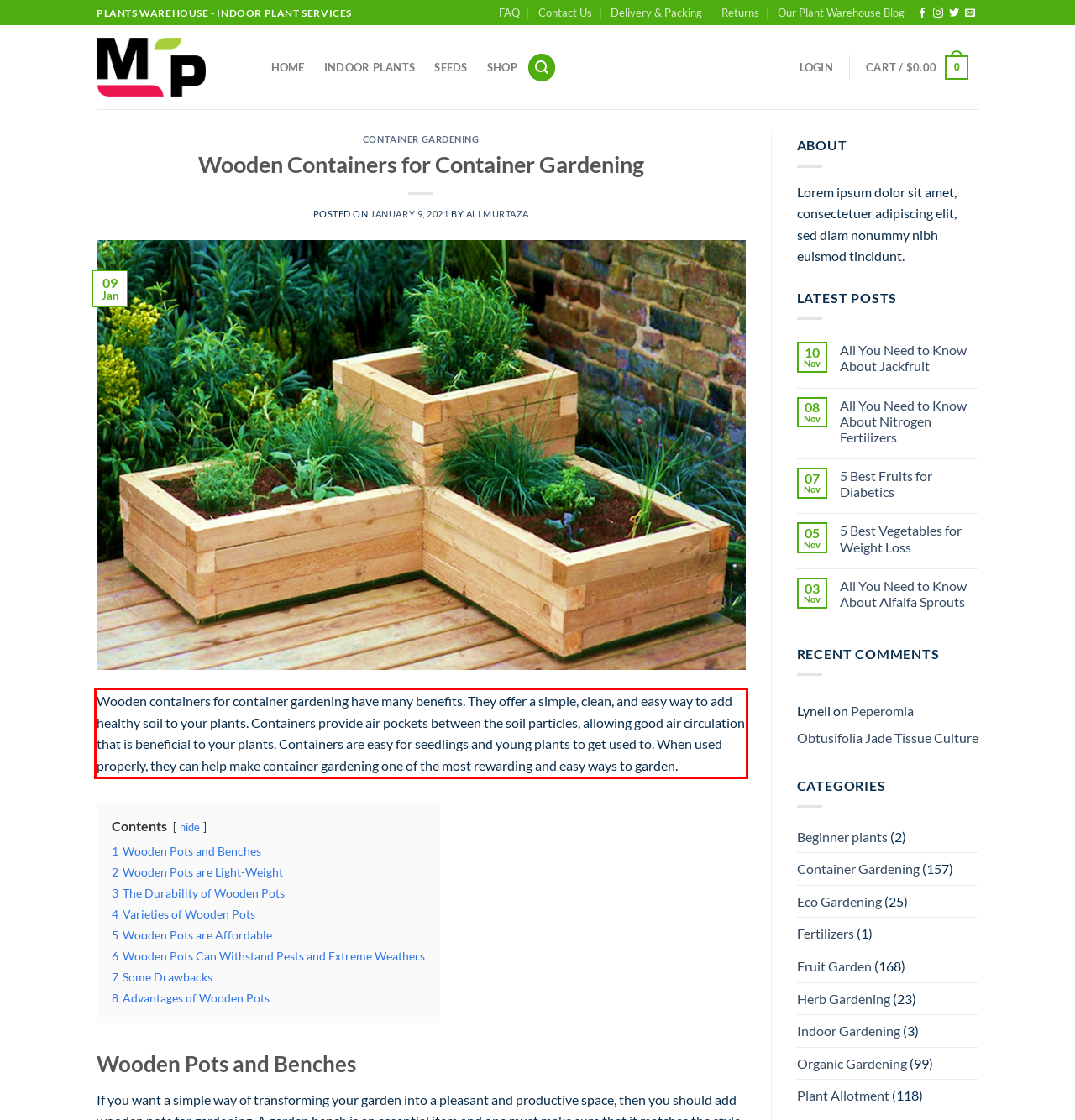You have a screenshot with a red rectangle around a UI element. Recognize and extract the text within this red bounding box using OCR.

Wooden containers for container gardening have many benefits. They offer a simple, clean, and easy way to add healthy soil to your plants. Containers provide air pockets between the soil particles, allowing good air circulation that is beneficial to your plants. Containers are easy for seedlings and young plants to get used to. When used properly, they can help make container gardening one of the most rewarding and easy ways to garden.